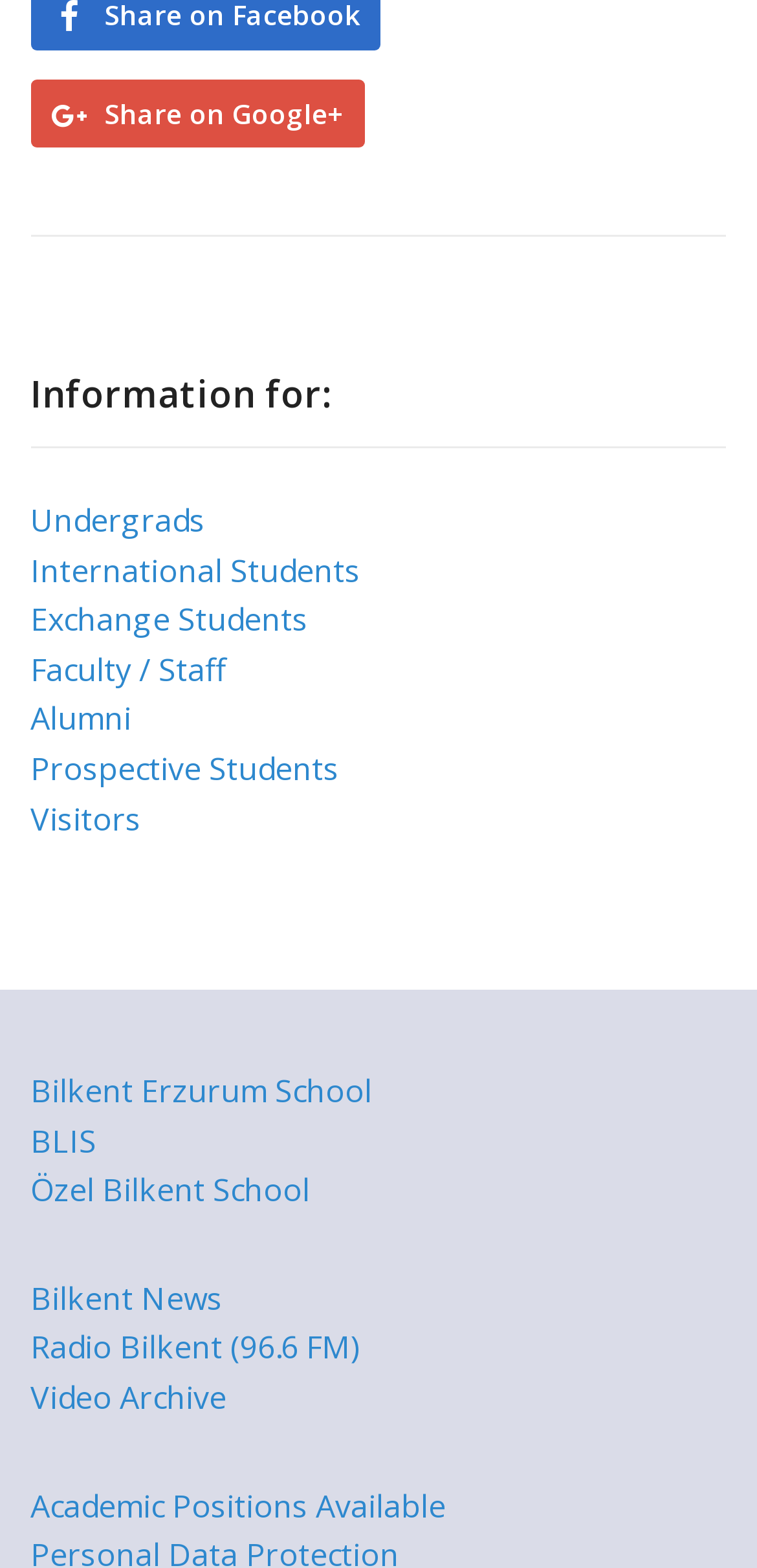Pinpoint the bounding box coordinates of the clickable element to carry out the following instruction: "View information for undergrads."

[0.04, 0.318, 0.271, 0.345]